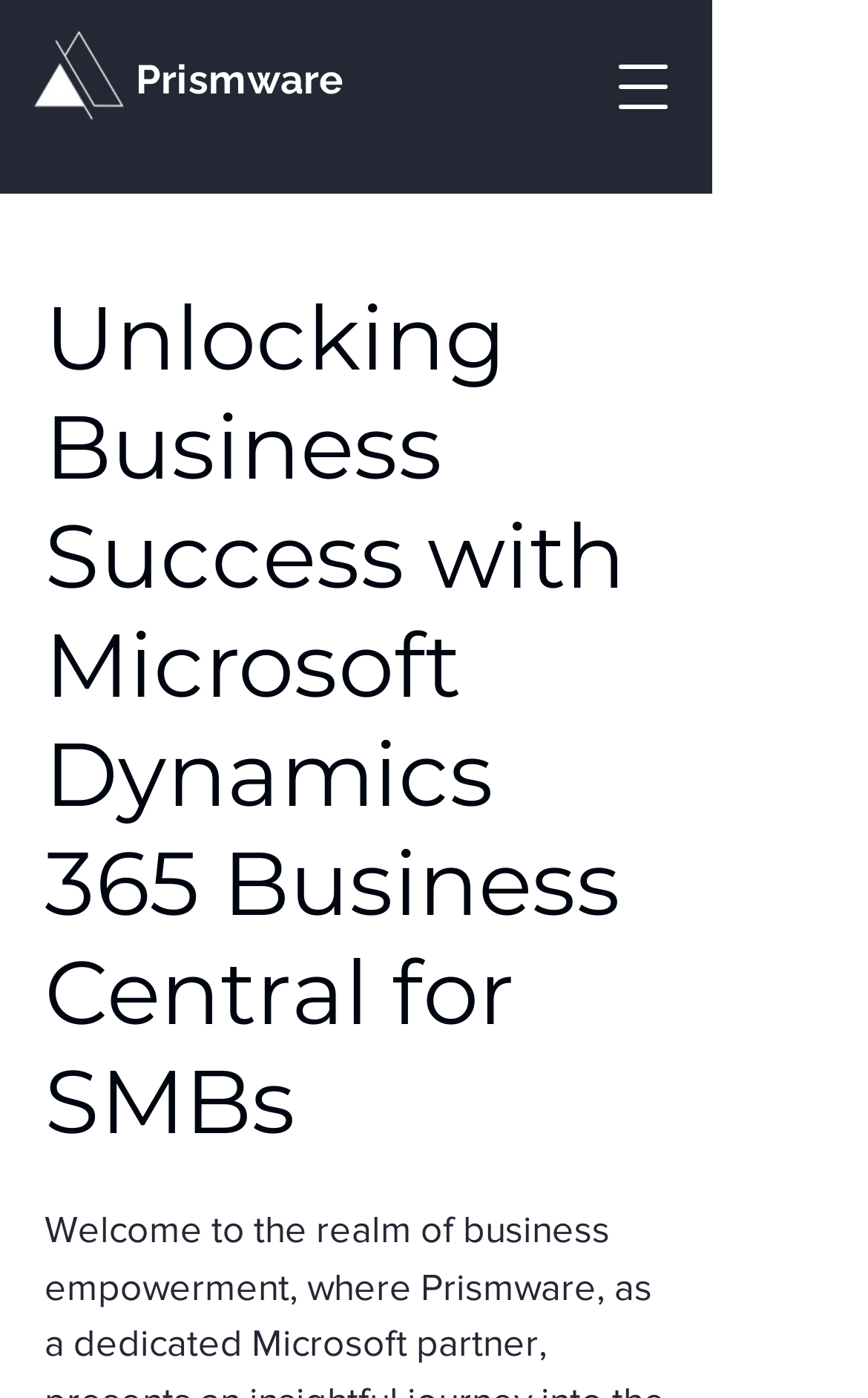Describe in detail what you see on the webpage.

The webpage is about Prismware's services, specifically highlighting Microsoft Dynamics 365 Business Central for small and medium-sized businesses (SMBs). At the top left corner, there is a Prismware brand icon and a link to "Digital Transformation Services" with an accompanying image. 

To the right of the icon, there is a button to open a navigation menu. The Prismware logo is prominently displayed in the top center of the page, with a link to the company's main page. 

Below the logo, there is a main heading that reads "Unlocking Business Success with Microsoft Dynamics 365 Business Central for SMBs", which takes up a significant portion of the page.